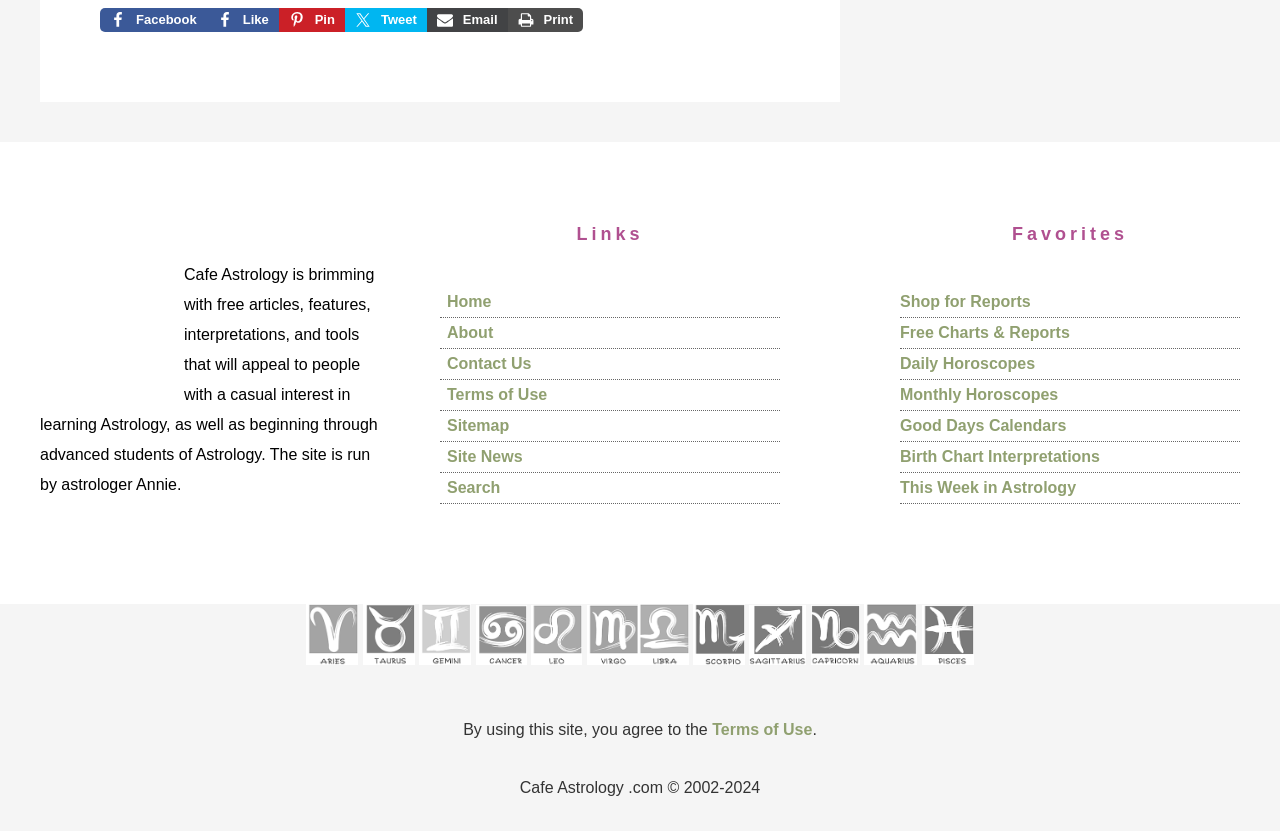Give a one-word or one-phrase response to the question: 
What is the name of the website?

Cafe Astrology